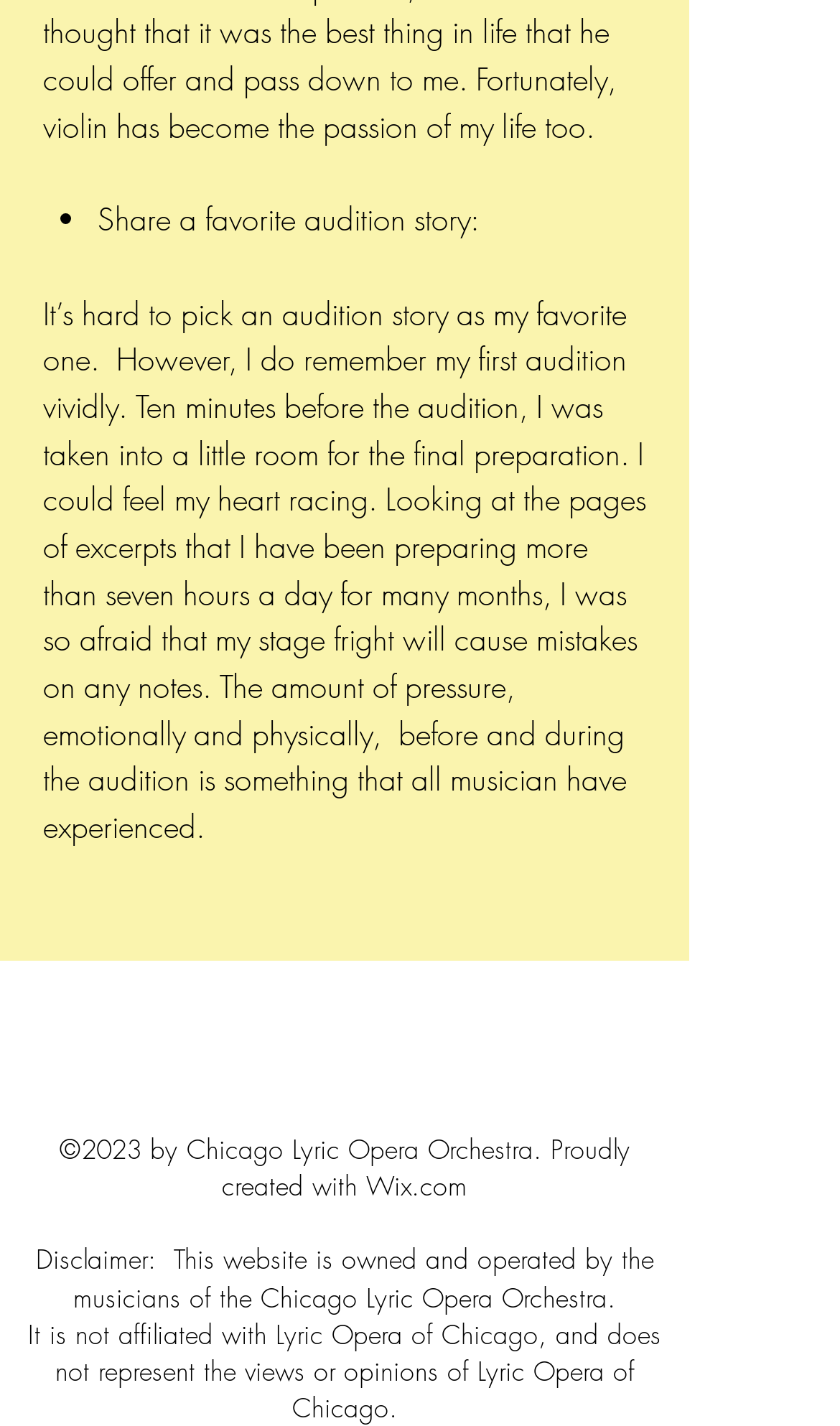What social media platforms are available?
Using the visual information, reply with a single word or short phrase.

Facebook, Twitter, Instagram